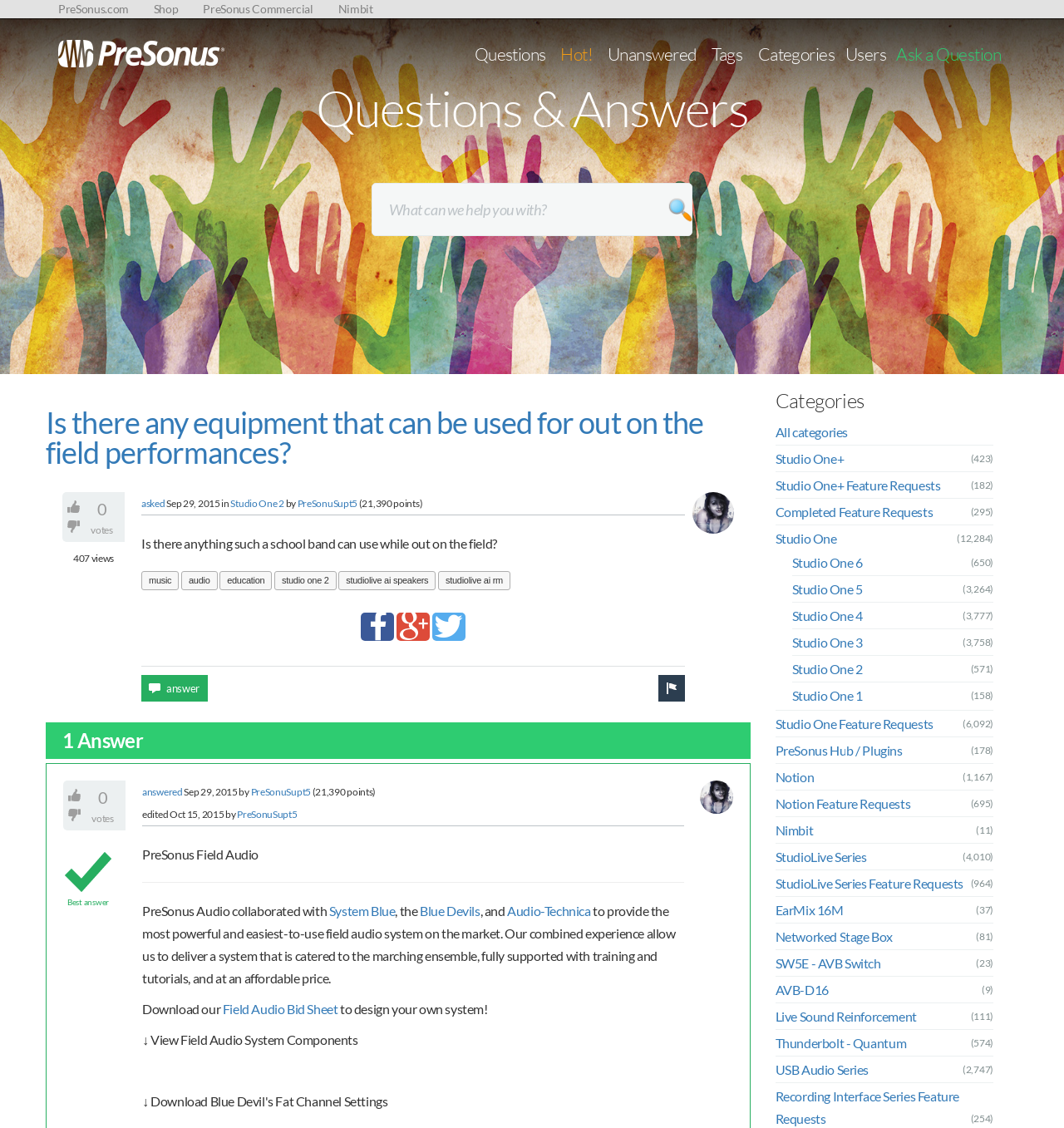Determine the bounding box coordinates for the clickable element required to fulfill the instruction: "Answer this question". Provide the coordinates as four float numbers between 0 and 1, i.e., [left, top, right, bottom].

[0.133, 0.598, 0.195, 0.622]